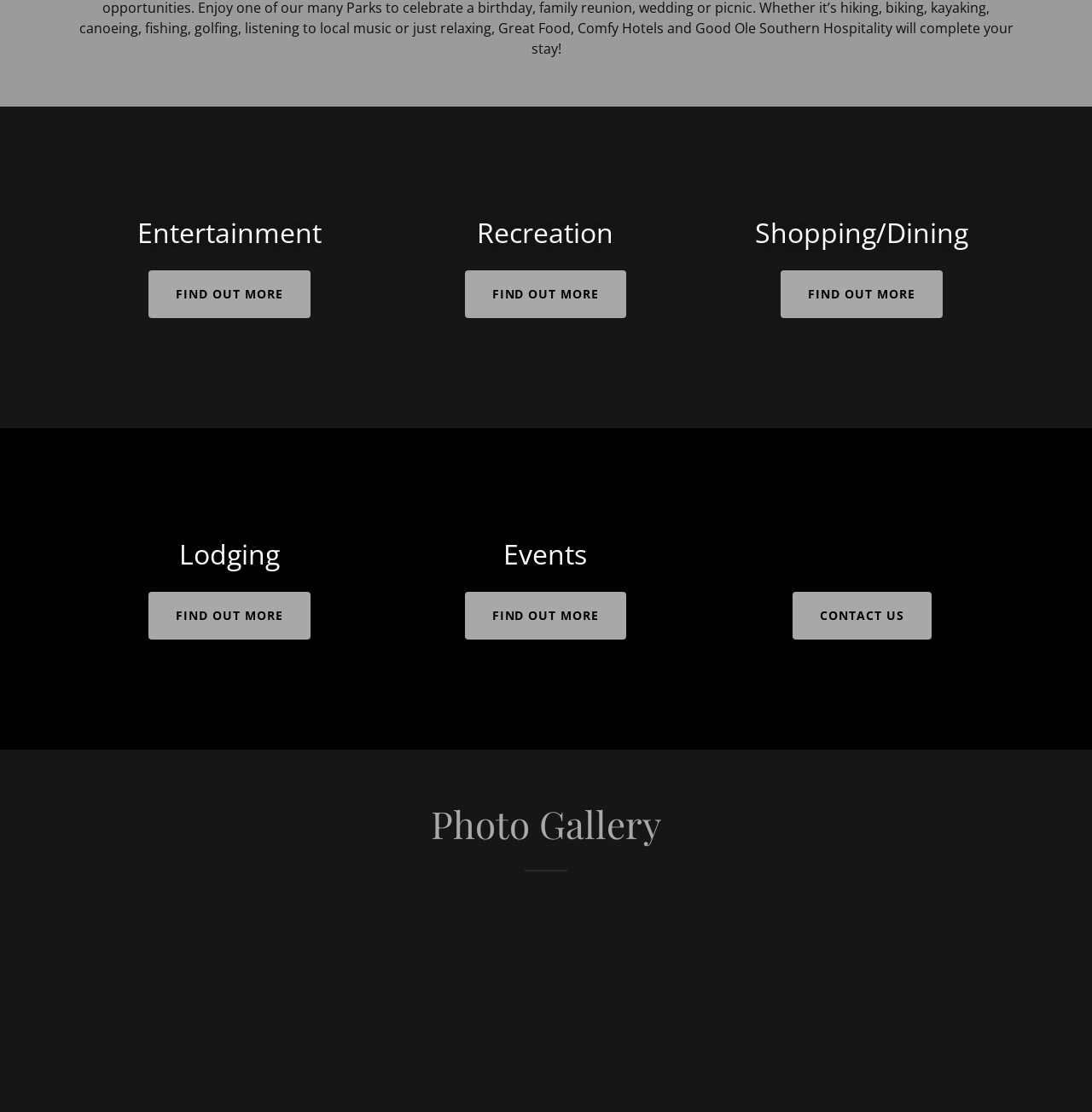Determine the bounding box coordinates for the UI element matching this description: "Contact Us".

[0.726, 0.532, 0.853, 0.575]